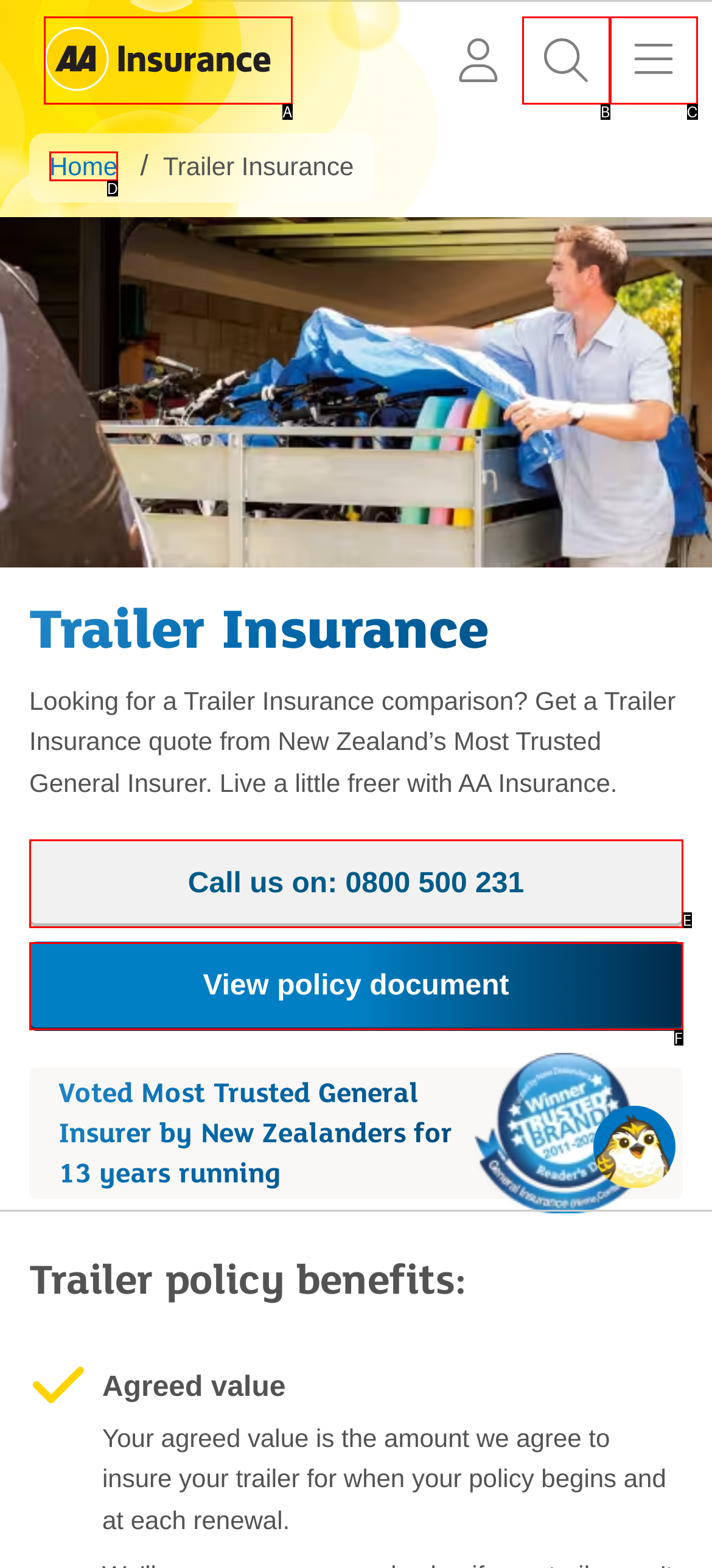Given the element description: View policy document, choose the HTML element that aligns with it. Indicate your choice with the corresponding letter.

F